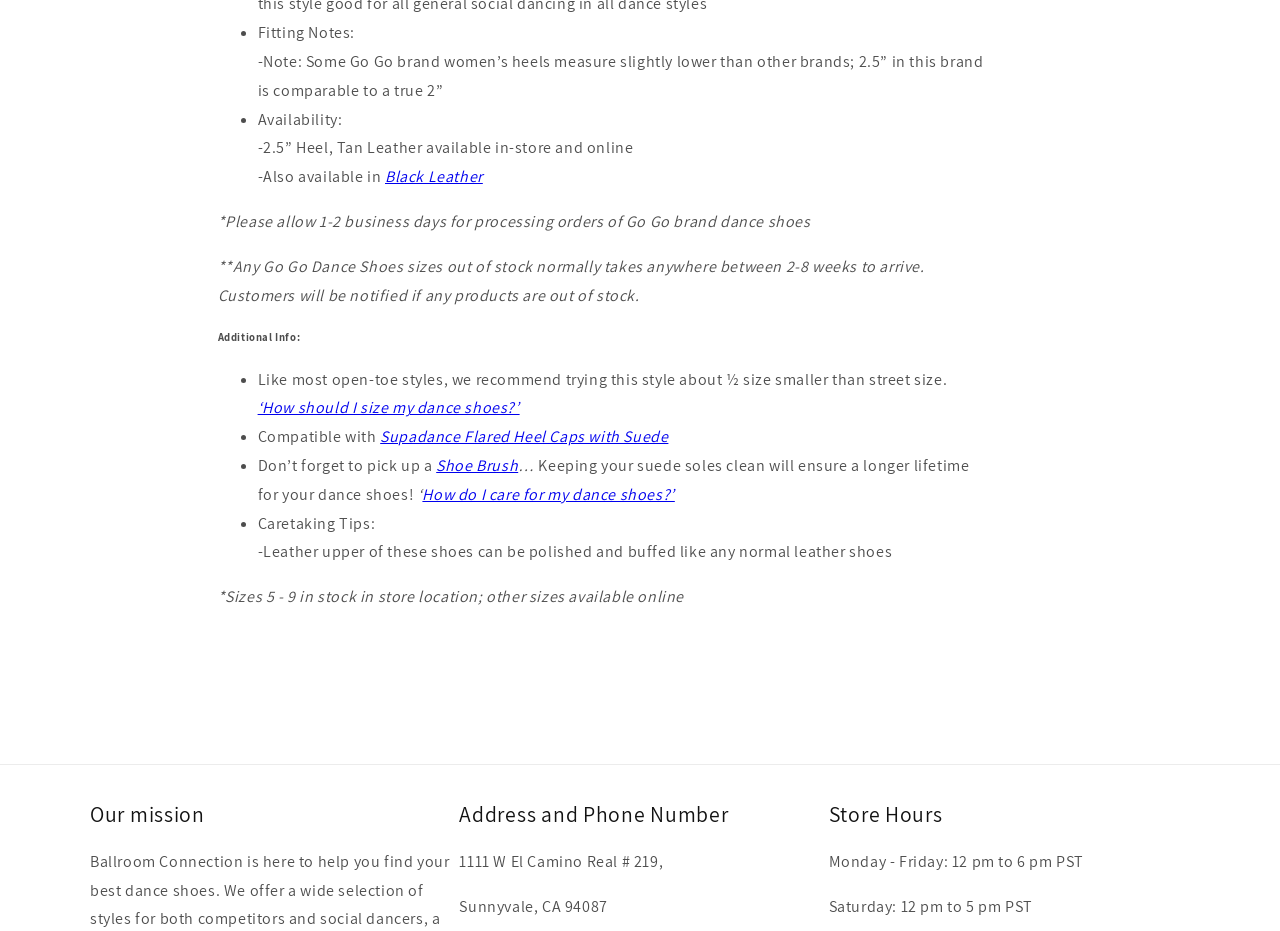What is the material of the upper part of the shoe?
Using the information from the image, provide a comprehensive answer to the question.

The webpage mentions that the leather upper of these shoes can be polished and buffed like any normal leather shoes, indicating that the upper part of the shoe is made of leather.